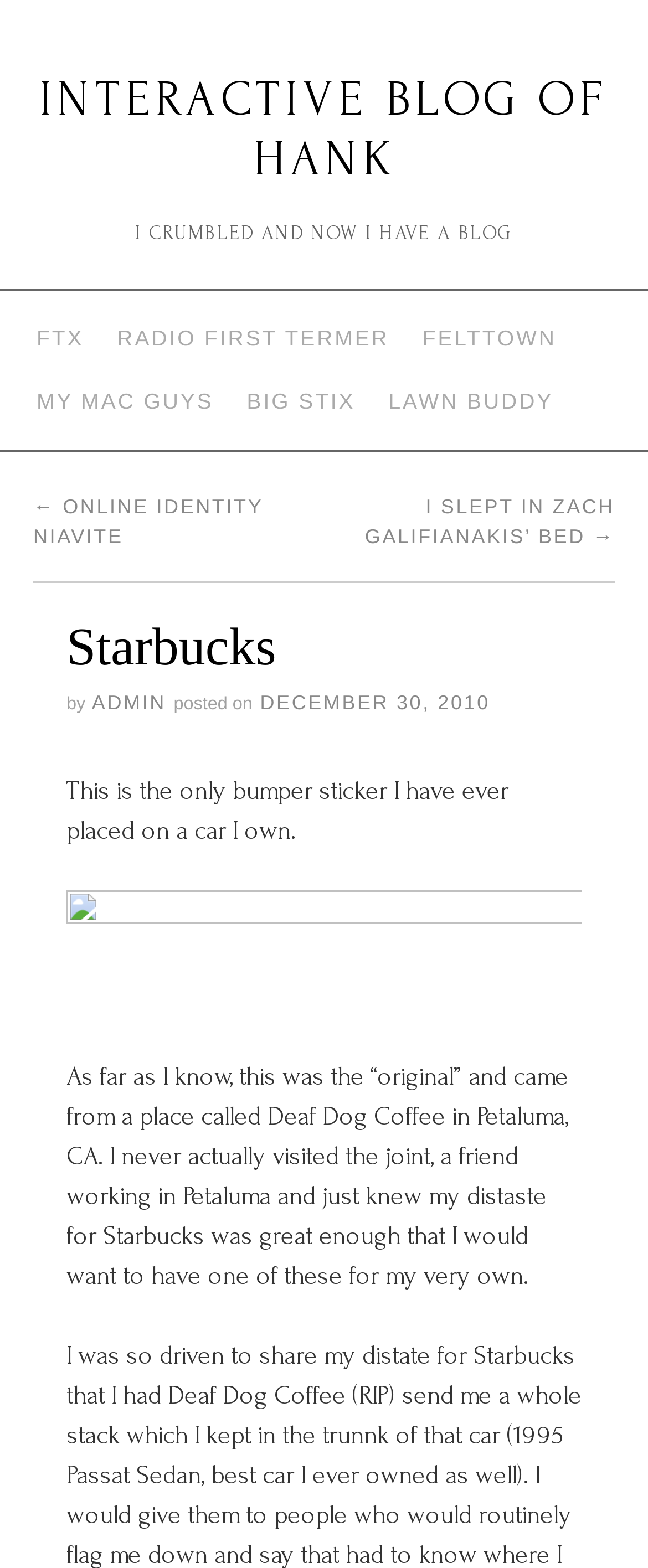What is the name of the coffee shop mentioned in the blog post?
Please answer the question with a detailed and comprehensive explanation.

The name of the coffee shop can be determined by looking at the heading element 'Starbucks' which is a child of the HeaderAsNonLandmark element with bounding box coordinates [0.103, 0.391, 0.897, 0.461].